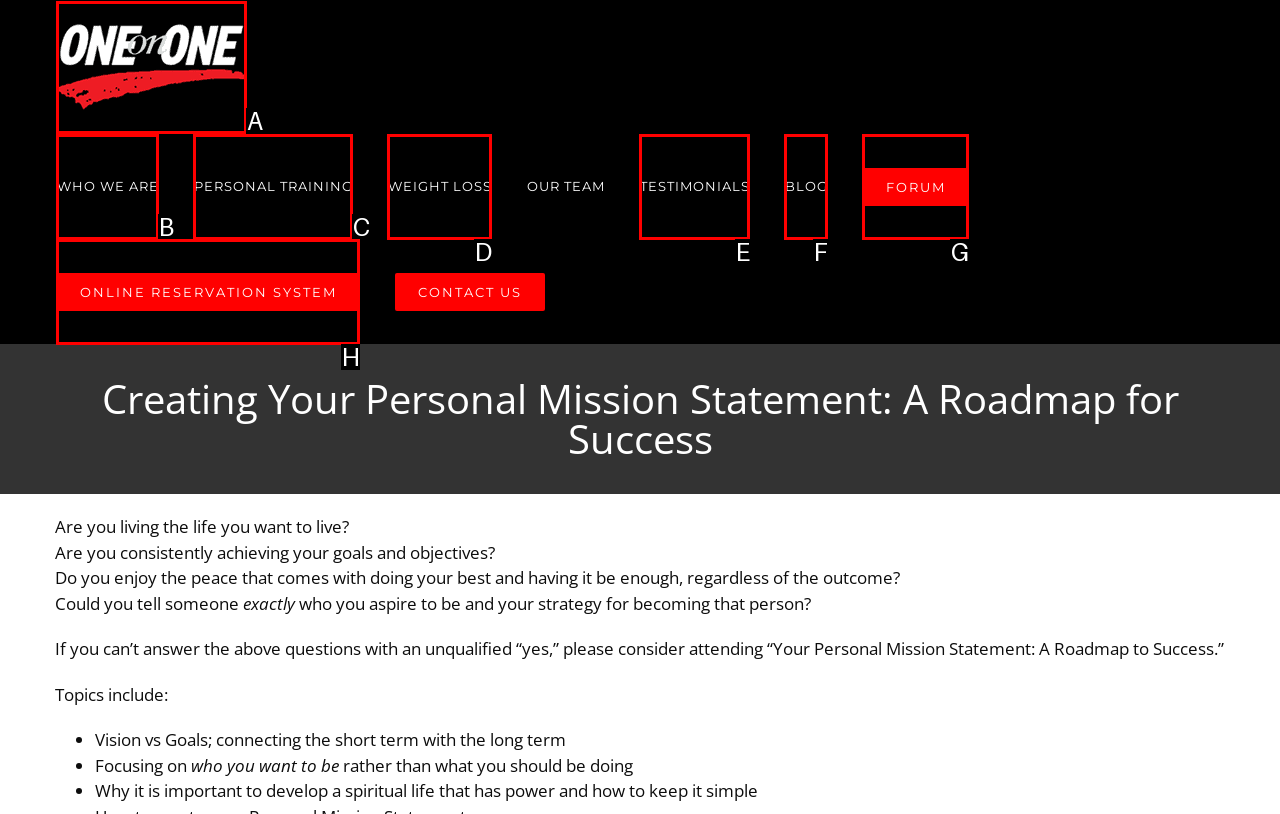Point out the UI element to be clicked for this instruction: Make an online reservation. Provide the answer as the letter of the chosen element.

H